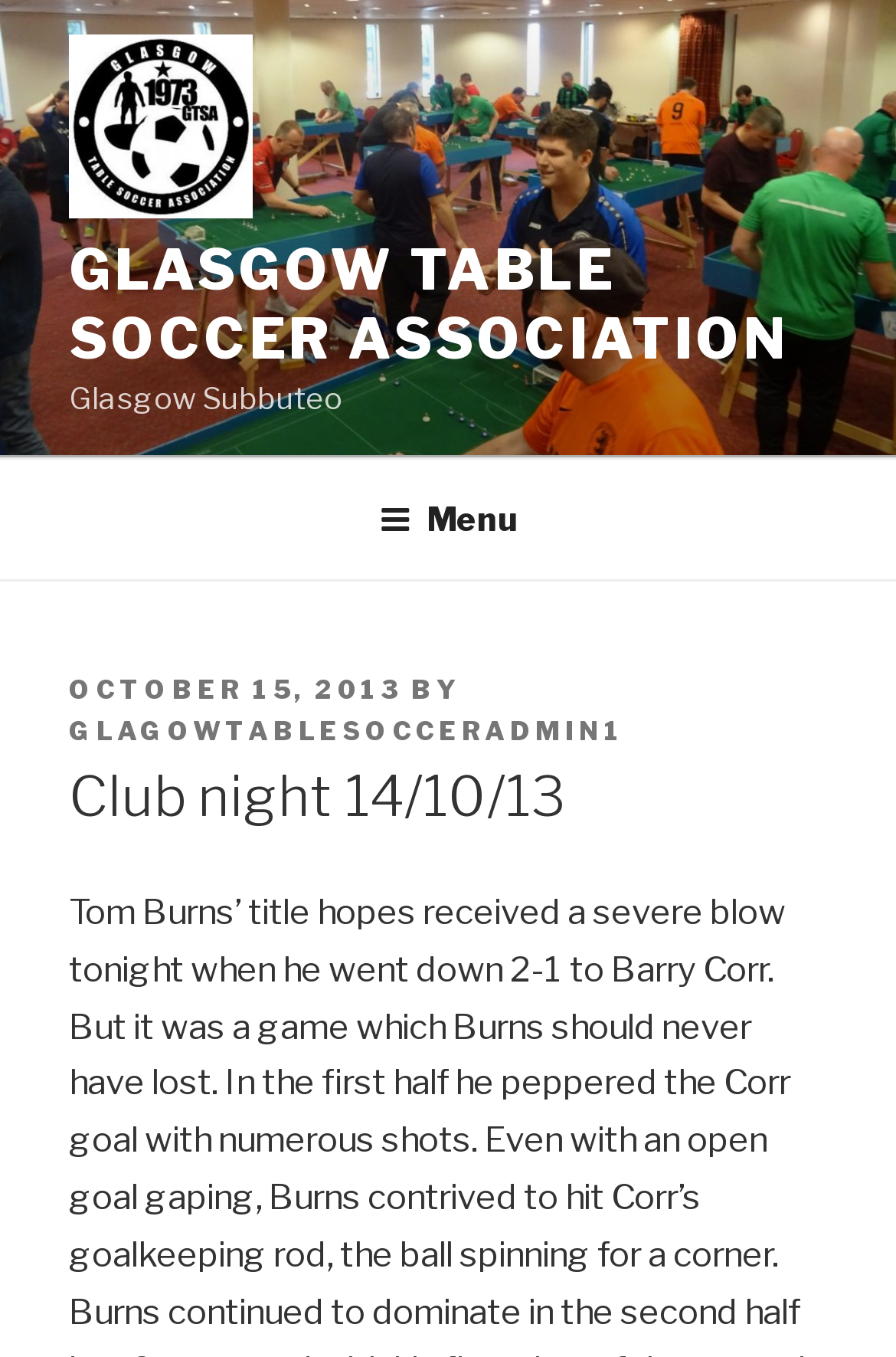Give the bounding box coordinates for the element described by: "Menu".

[0.386, 0.341, 0.614, 0.424]